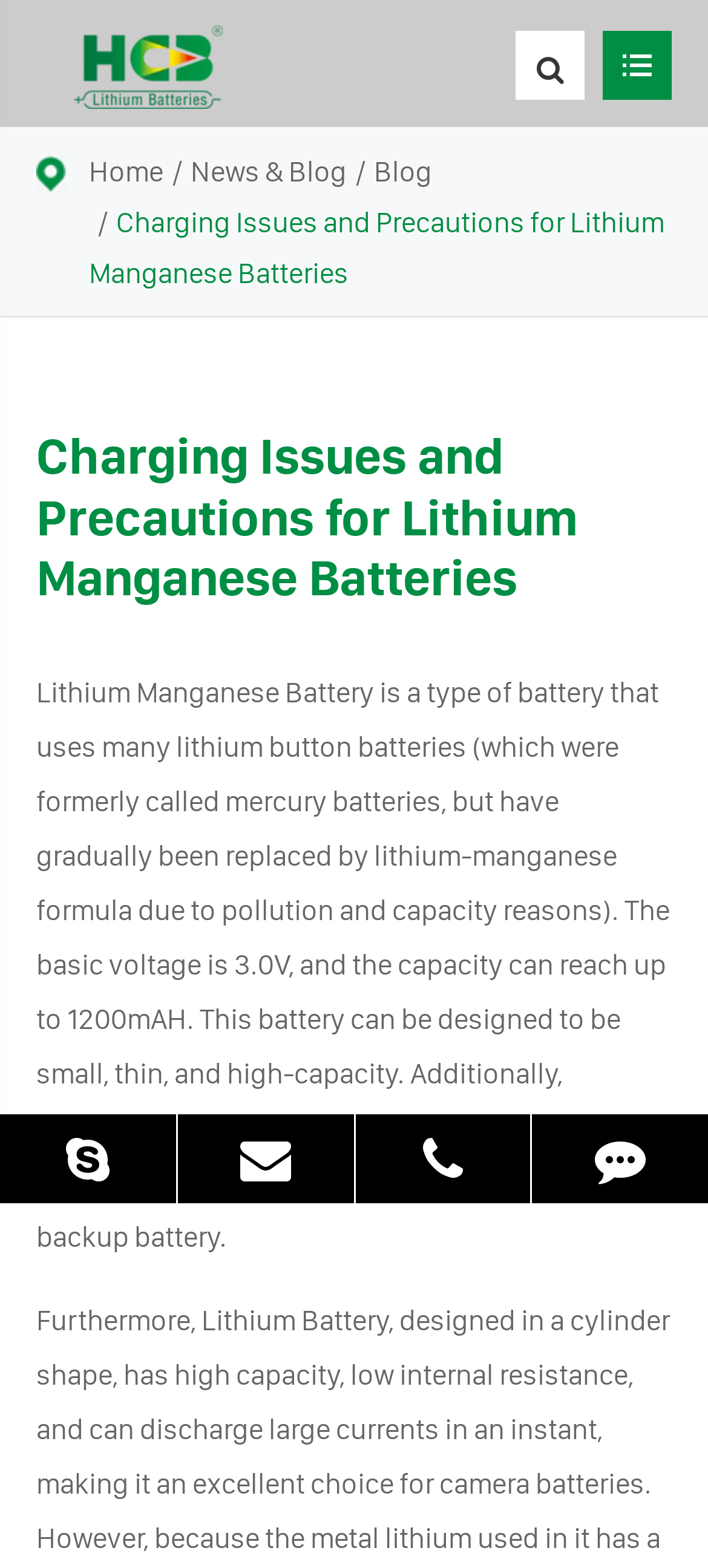Describe the entire webpage, focusing on both content and design.

The webpage is about Lithium Manganese Batteries, specifically discussing charging issues and precautions. At the top left corner, there is a logo of "HCB Battery Co., Ltd." which is an image and a link. Next to the logo, there is a title image "Charging Issues and Precautions for Lithium Manganese Batteries". 

Below the title image, there are four links in a row: "Home", "News & Blog", "Blog", and "Charging Issues and Precautions for Lithium Manganese Batteries". The main content of the webpage starts with a heading "Charging Issues and Precautions for Lithium Manganese Batteries" at the top center. 

Below the heading, there is a paragraph of text that explains what Lithium Manganese Battery is, its characteristics, and its applications. The text is quite long and takes up most of the middle section of the webpage. 

At the bottom left corner, there are three links: "Skype", "E-mail", and "TEL". Next to the "TEL" link, there is a phone number "027-83248452" displayed as text. Finally, at the bottom right corner, there is a "Feedback" link.